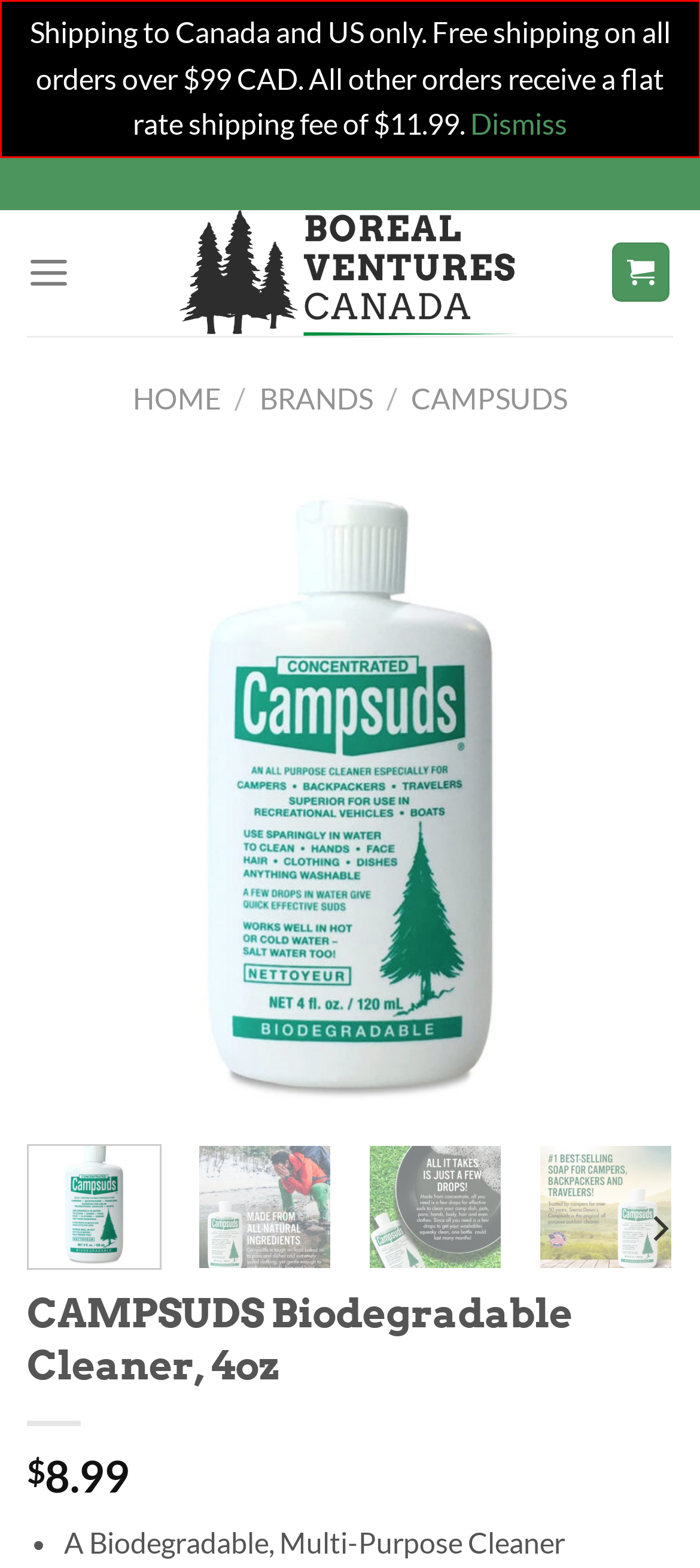You are given a screenshot showing a webpage with a red bounding box. Perform OCR to capture the text within the red bounding box.

Shipping to Canada and US only. Free shipping on all orders over $99 CAD. All other orders receive a flat rate shipping fee of $11.99. Dismiss